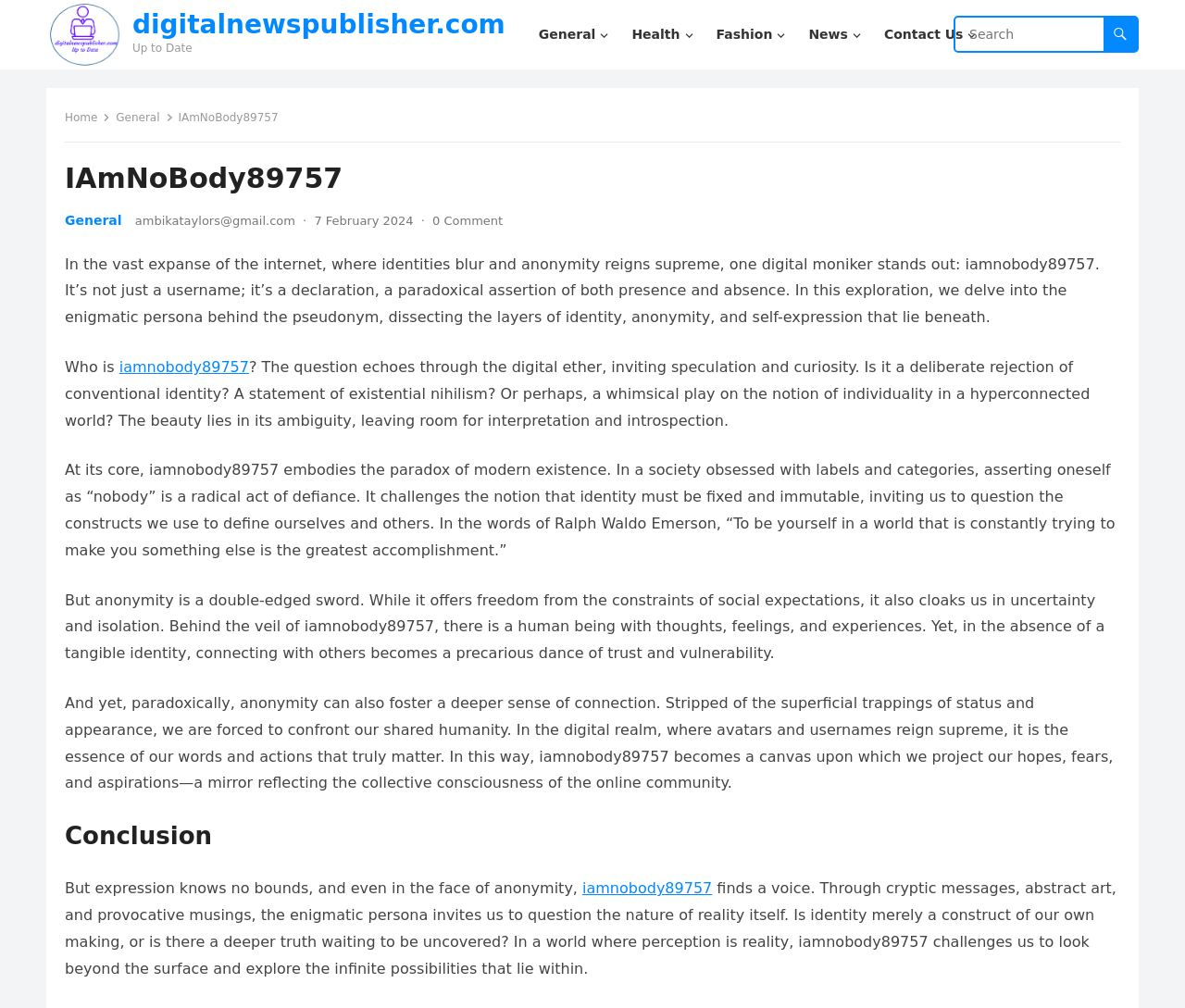Determine the coordinates of the bounding box that should be clicked to complete the instruction: "View the 'Home' page". The coordinates should be represented by four float numbers between 0 and 1: [left, top, right, bottom].

[0.055, 0.11, 0.093, 0.123]